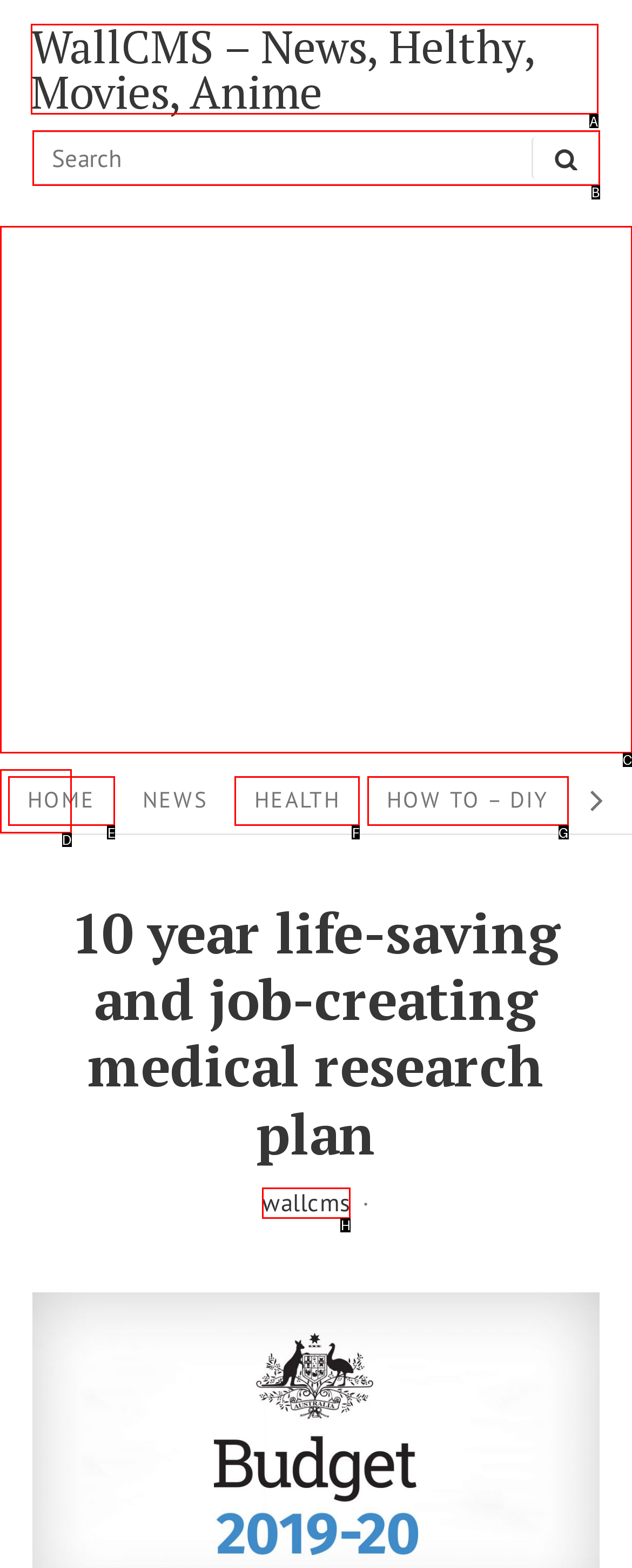Look at the description: aria-label="Advertisement" name="aswift_1" title="Advertisement"
Determine the letter of the matching UI element from the given choices.

C